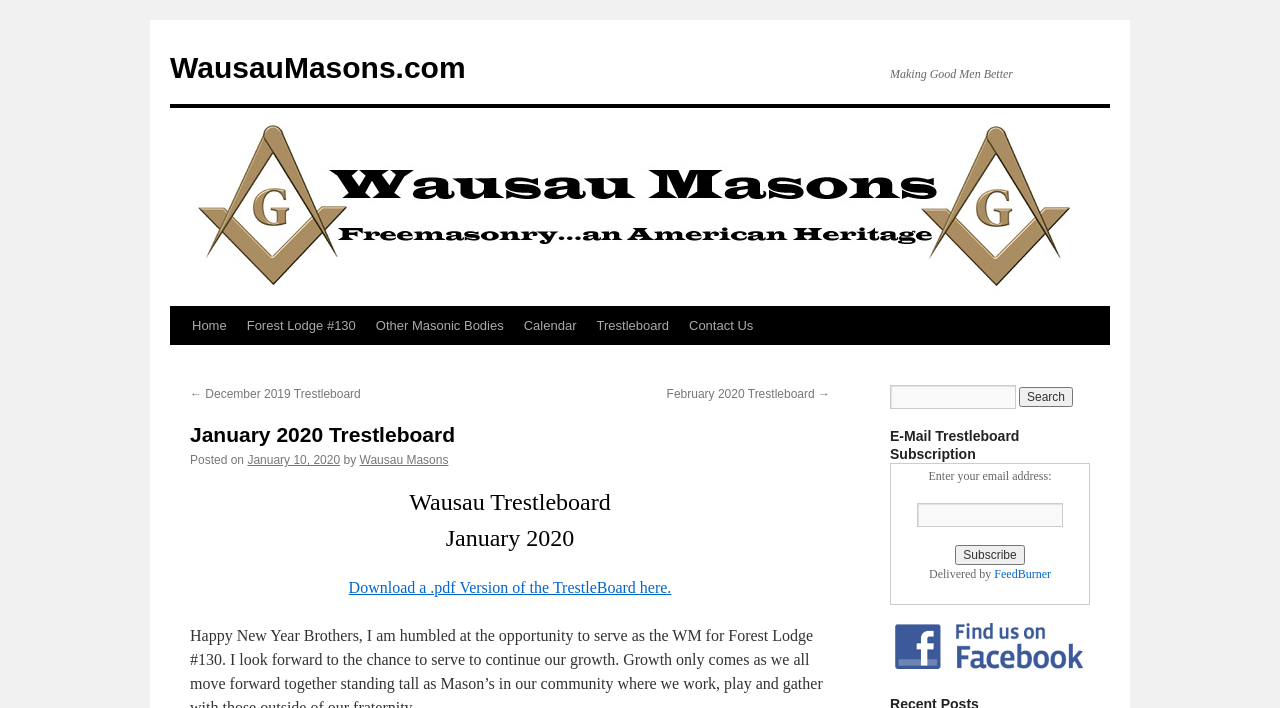Find the bounding box coordinates for the area that should be clicked to accomplish the instruction: "Download a PDF version of the TrestleBoard".

[0.272, 0.818, 0.525, 0.842]